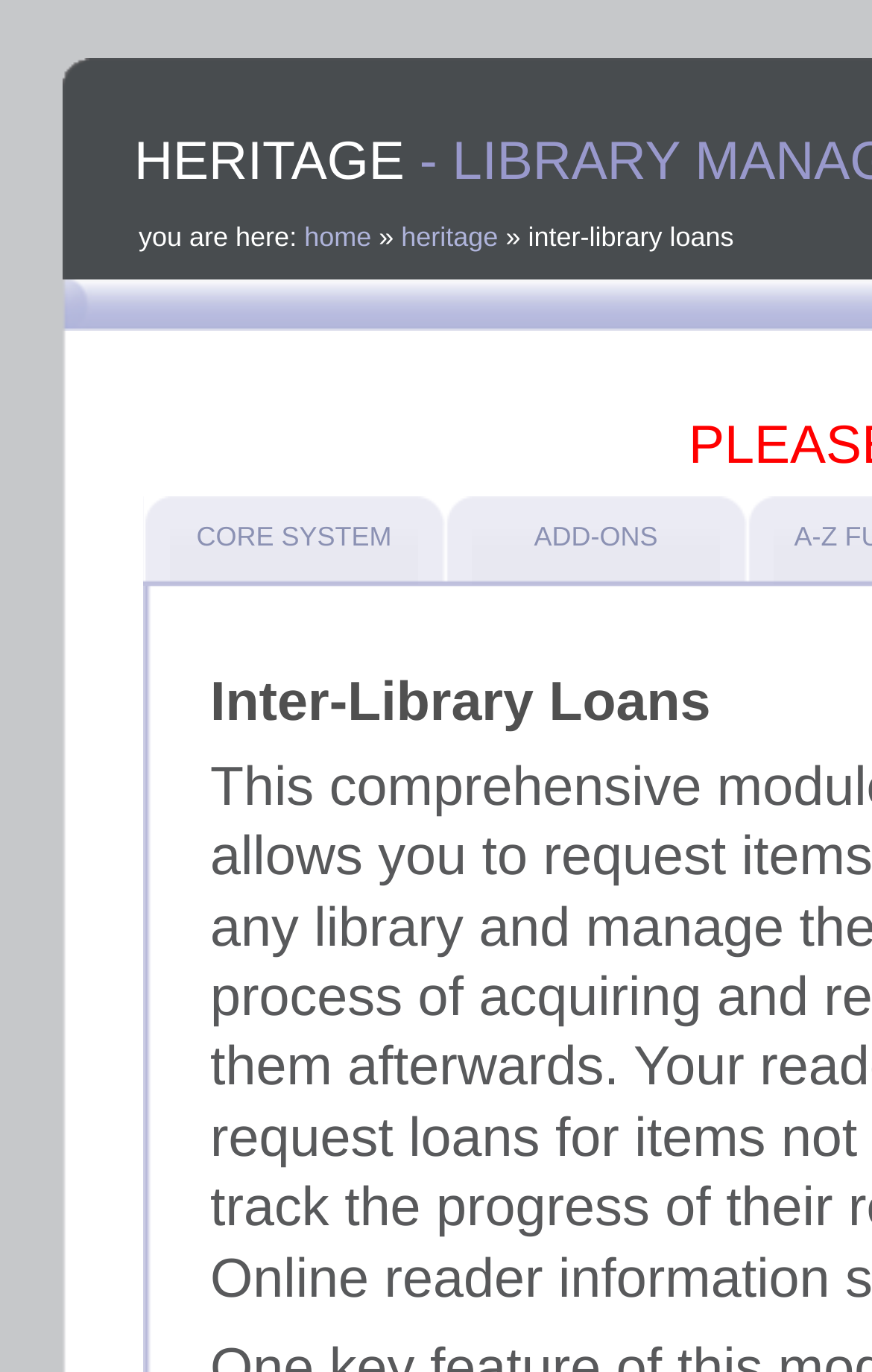Locate and extract the text of the main heading on the webpage.

HERITAGE - LIBRARY MANAGEMENT SOFTWARE